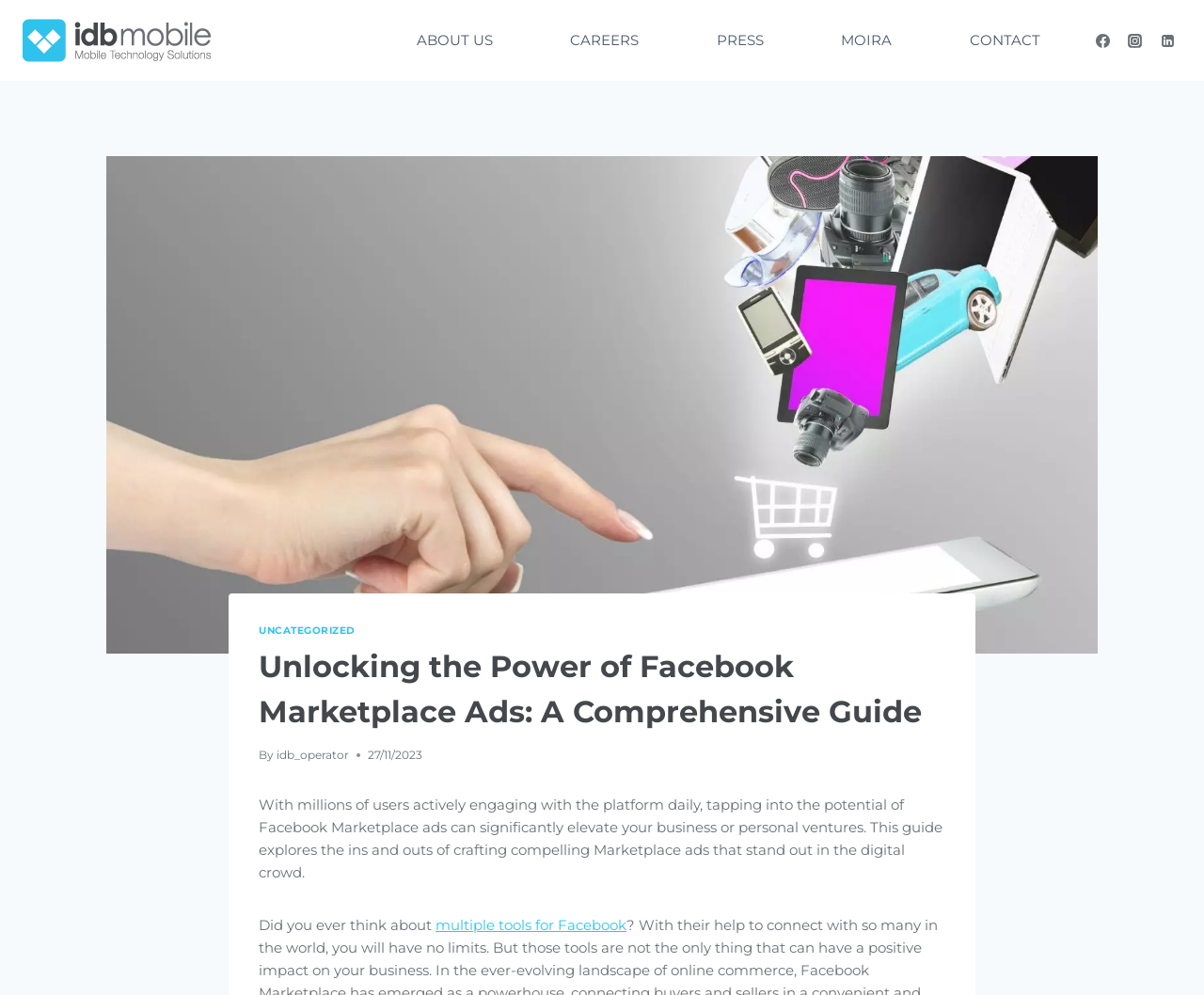Respond to the following question with a brief word or phrase:
Who is the author of this article?

idb_operator